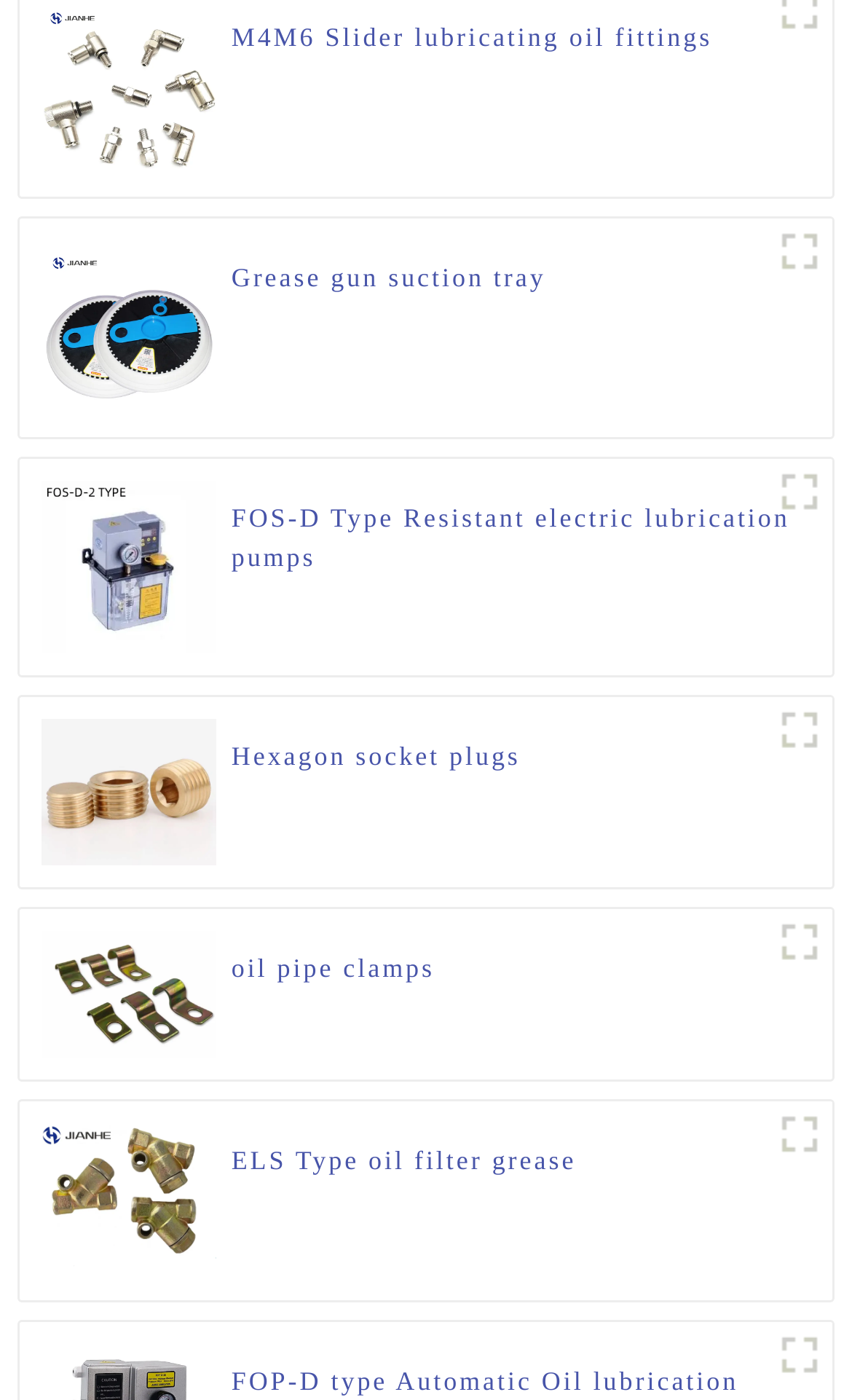Predict the bounding box coordinates for the UI element described as: "Hexagon socket plugs". The coordinates should be four float numbers between 0 and 1, presented as [left, top, right, bottom].

[0.272, 0.527, 0.611, 0.583]